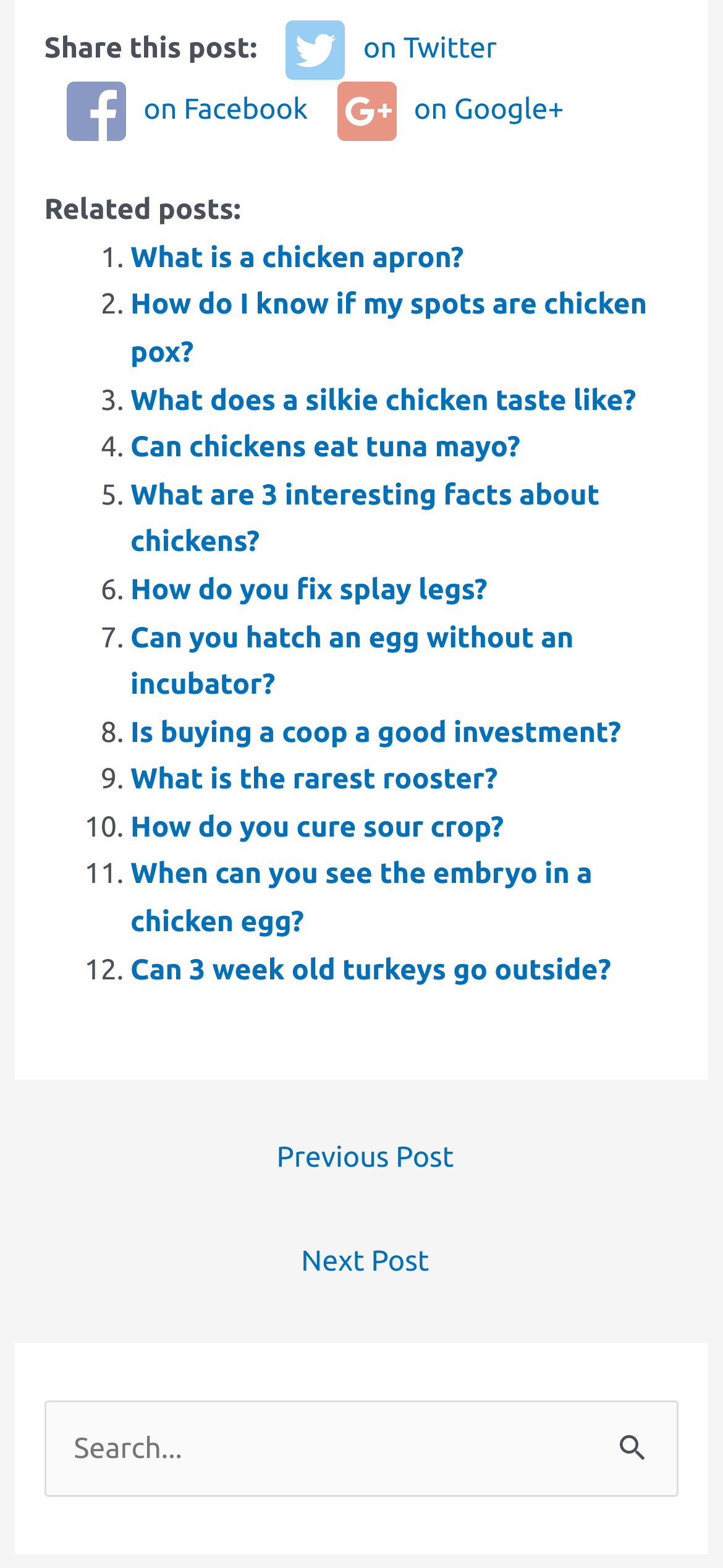What is the text on the search button?
Examine the webpage screenshot and provide an in-depth answer to the question.

I looked at the search box and found a button with the text 'Search'.